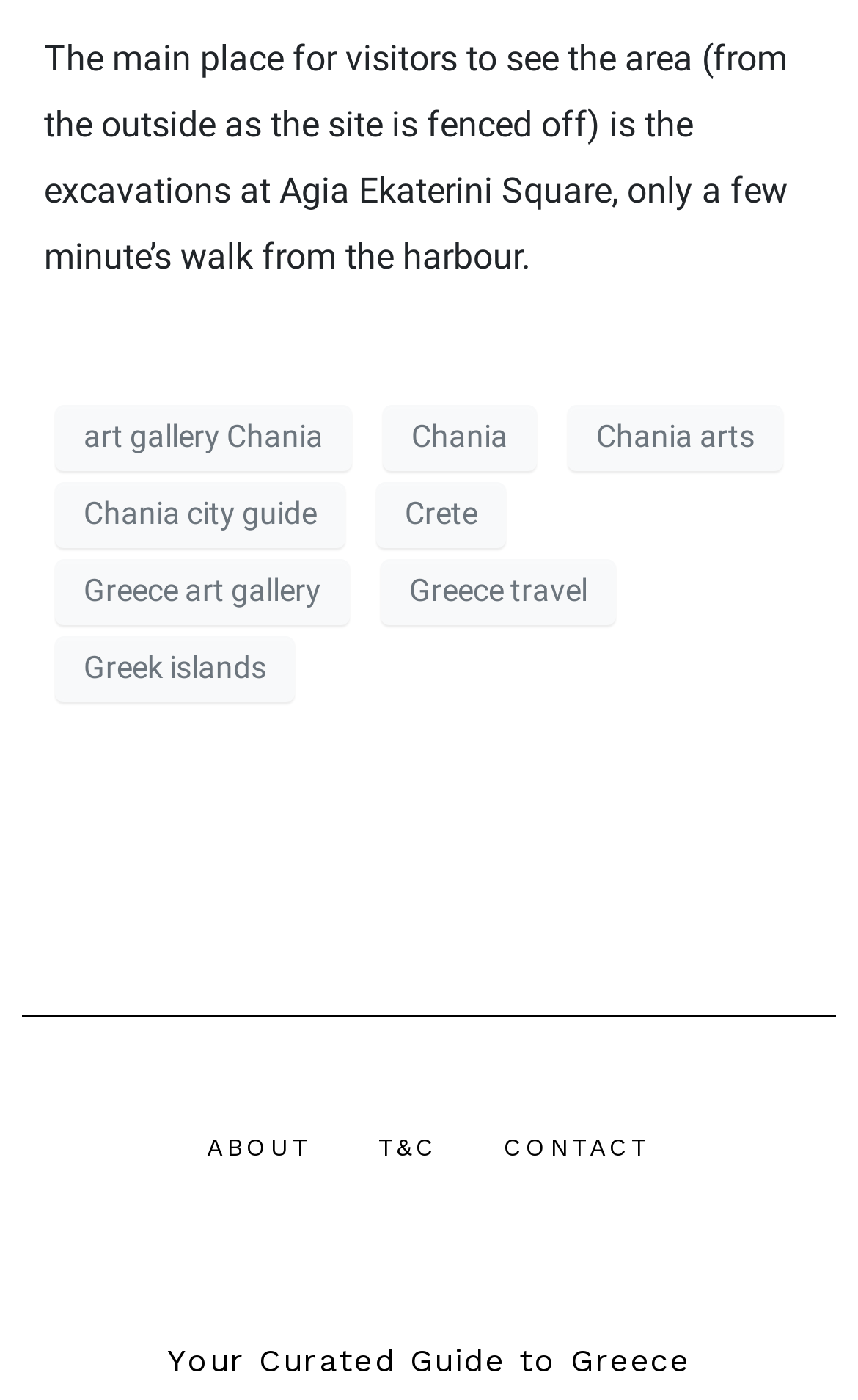Find the bounding box coordinates for the area you need to click to carry out the instruction: "visit the art gallery Chania page". The coordinates should be four float numbers between 0 and 1, indicated as [left, top, right, bottom].

[0.064, 0.289, 0.41, 0.336]